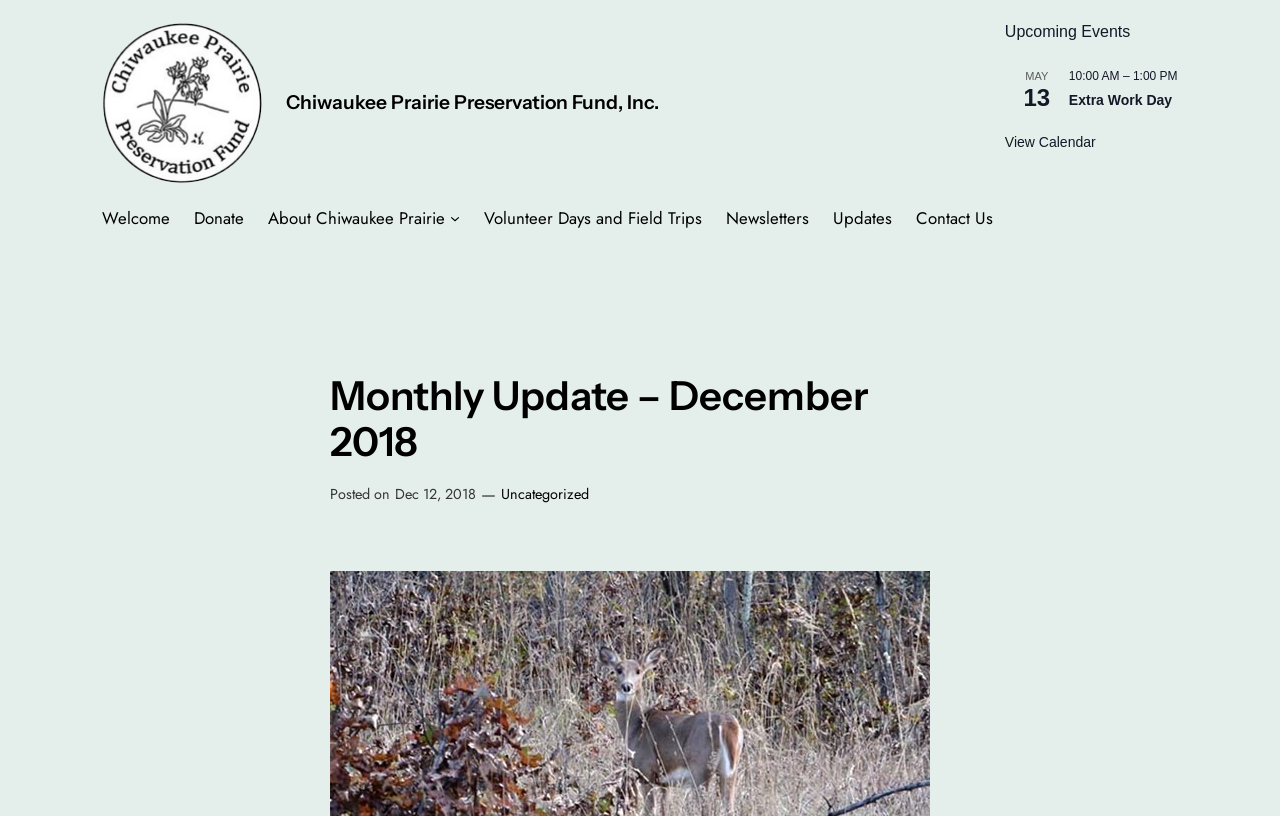Determine the bounding box coordinates of the element's region needed to click to follow the instruction: "Click the link to view the calendar". Provide these coordinates as four float numbers between 0 and 1, formatted as [left, top, right, bottom].

[0.785, 0.164, 0.856, 0.185]